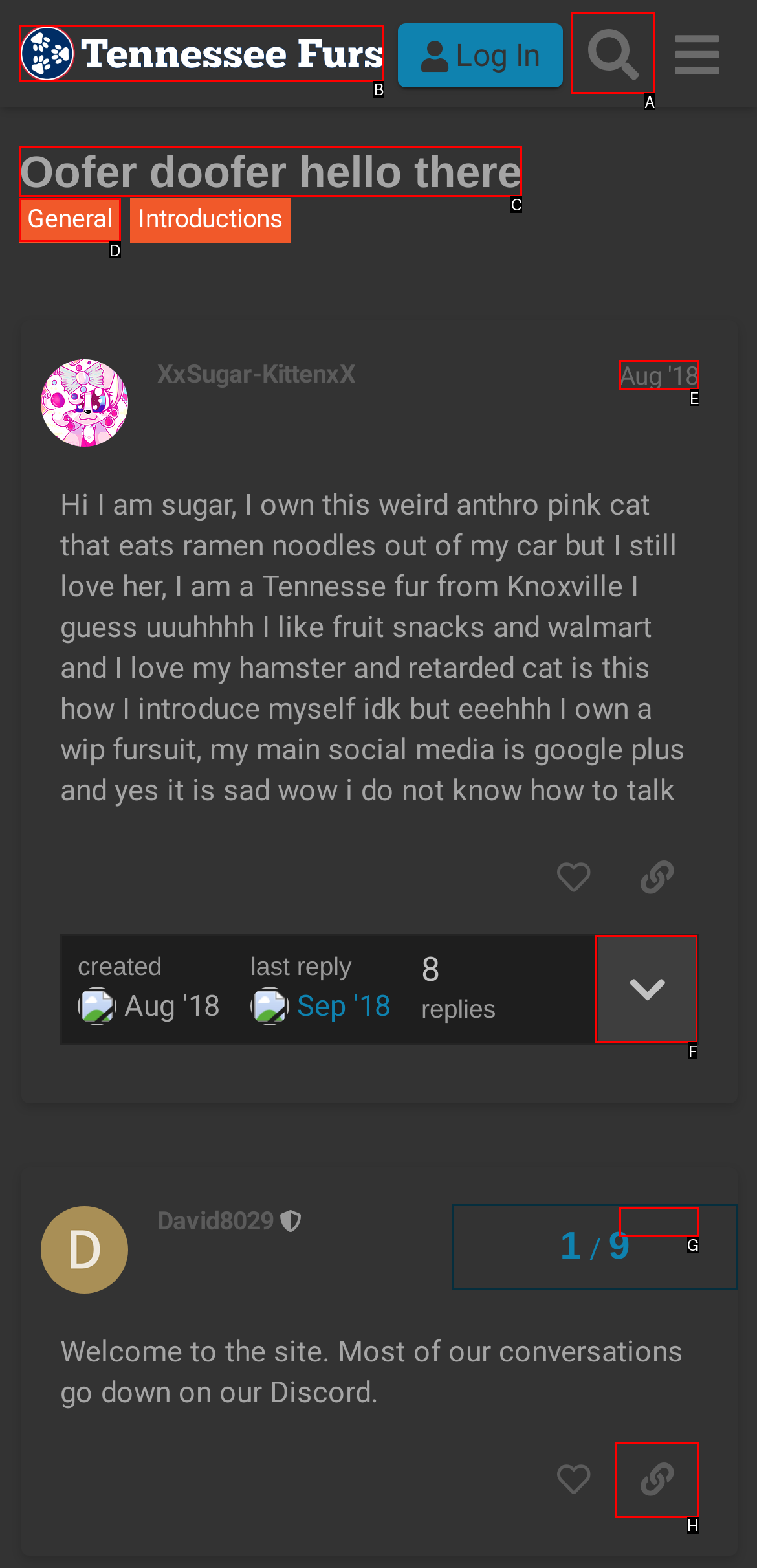Provide the letter of the HTML element that you need to click on to perform the task: View post details.
Answer with the letter corresponding to the correct option.

F